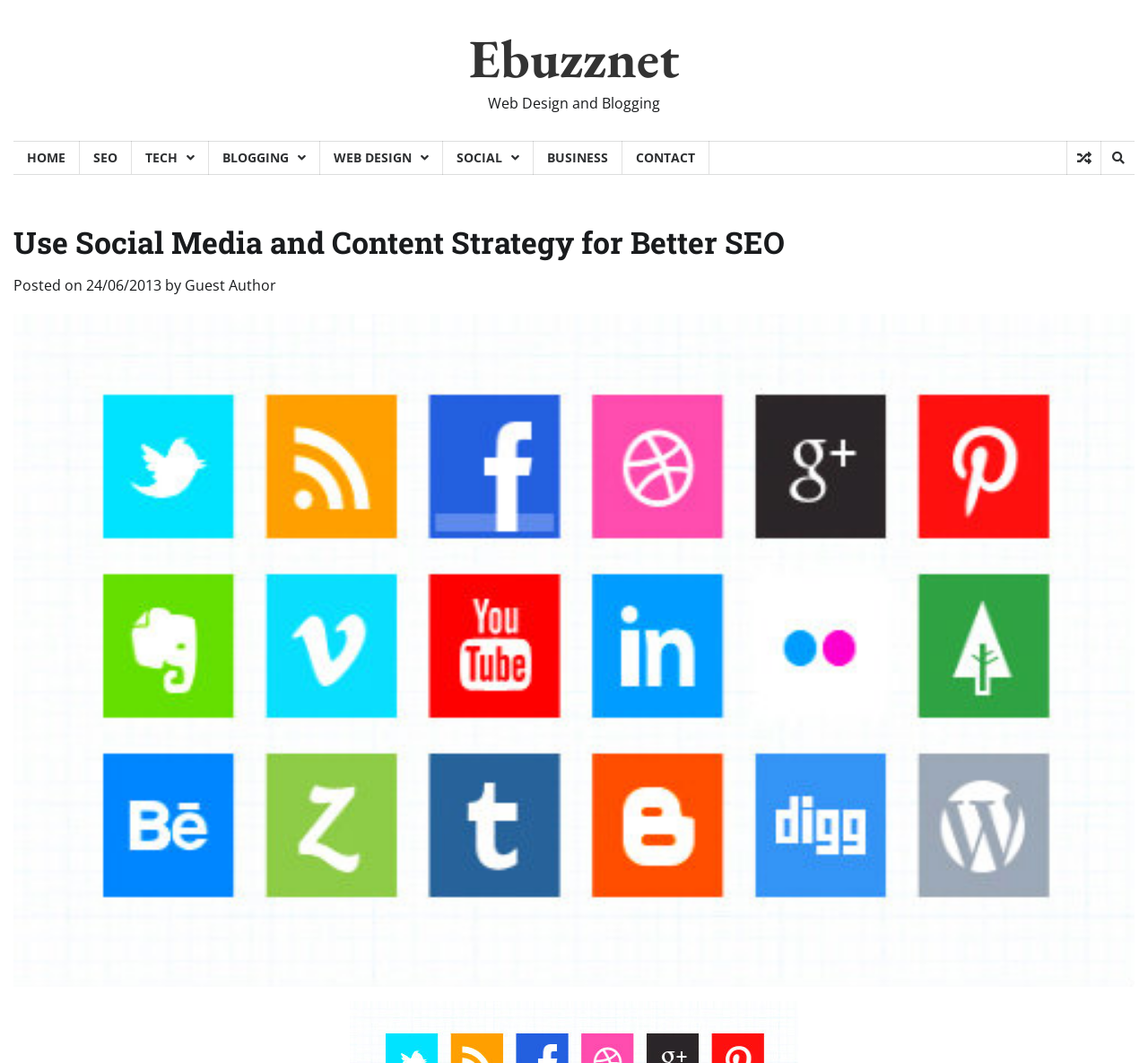Generate a detailed explanation of the webpage's features and information.

The webpage is about social media and content strategy for better SEO. At the top, there is a header section with a title "Use Social Media and Content Strategy for Better SEO" and a link to "Ebuzznet" on the right side. Below the header, there is a navigation menu with 7 links: "HOME", "SEO", "TECH", "BLOGGING", "WEB DESIGN", "SOCIAL", and "BUSINESS", followed by a "CONTACT" link. Each link has an icon next to it, except for "HOME" and "BUSINESS". 

On the top right corner, there are two more links, represented by icons only. 

The main content of the webpage starts with a posted date "24/06/2013" and the author "Guest Author". Below this information, there is a large image related to social media and content strategy, taking up most of the page.